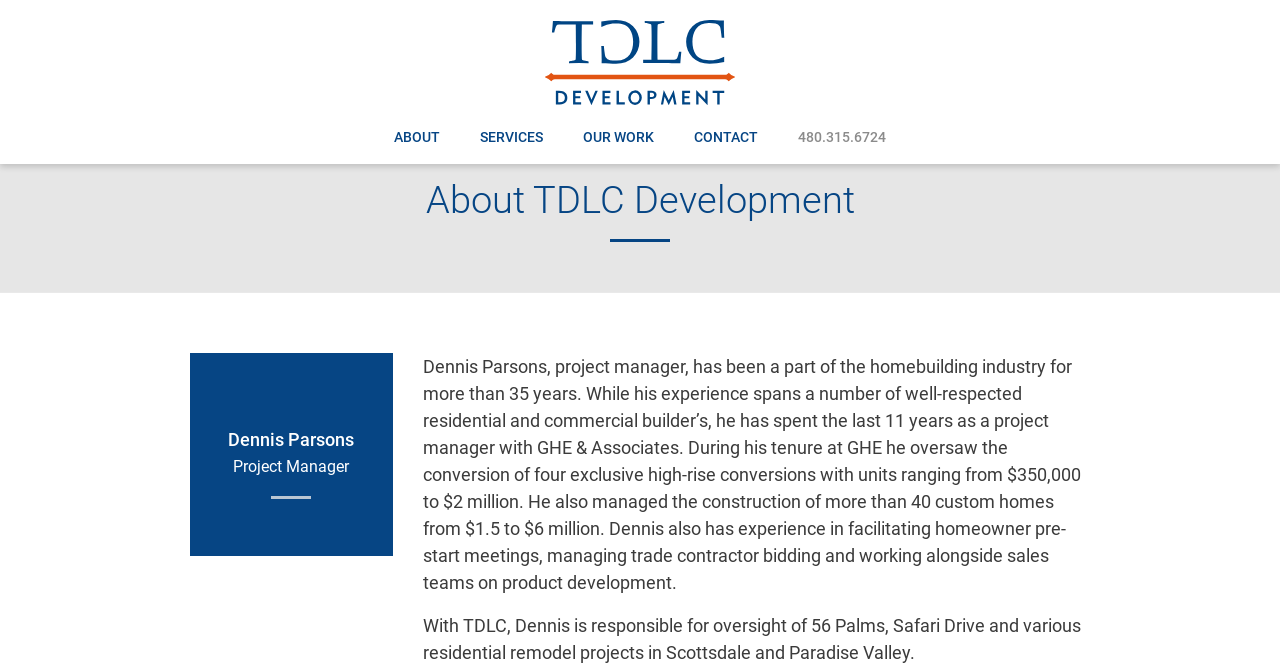Provide a brief response in the form of a single word or phrase:
What is the name of the company where Dennis Parsons worked as a project manager for 11 years?

GHE & Associates